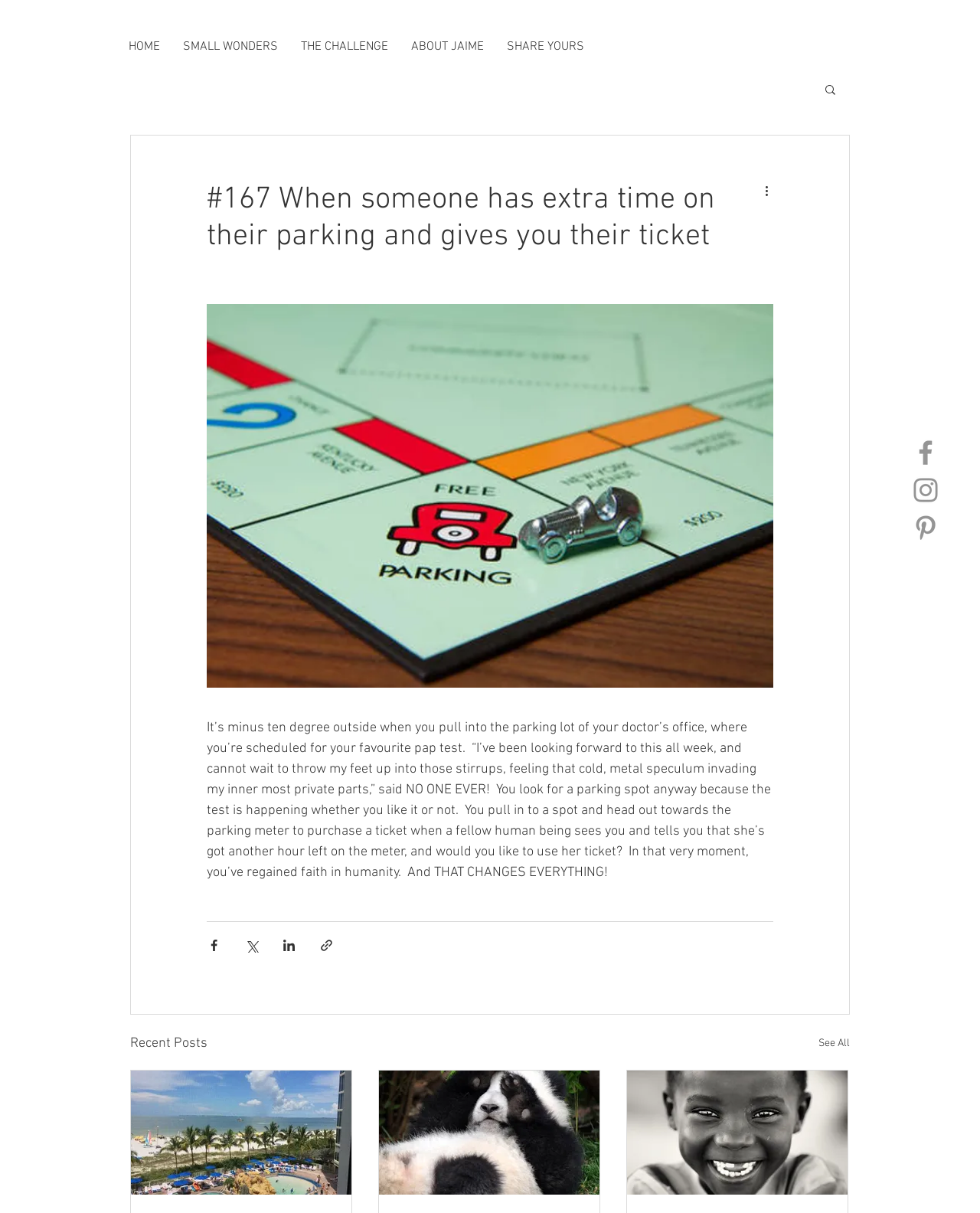Return the bounding box coordinates of the UI element that corresponds to this description: "aria-label="Instagram"". The coordinates must be given as four float numbers in the range of 0 and 1, [left, top, right, bottom].

[0.928, 0.391, 0.961, 0.417]